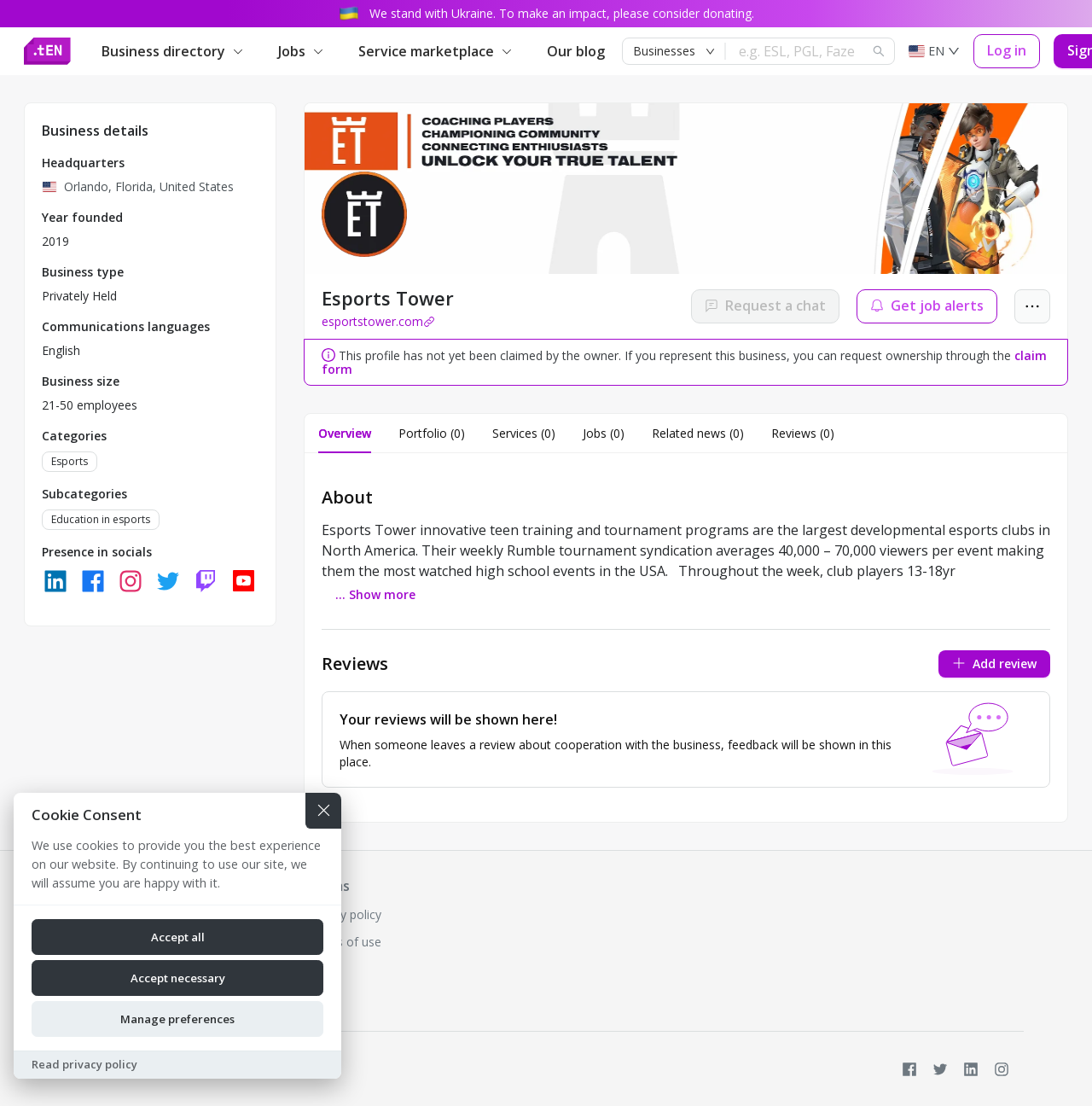How many employees does Esports Tower have?
Your answer should be a single word or phrase derived from the screenshot.

21-50